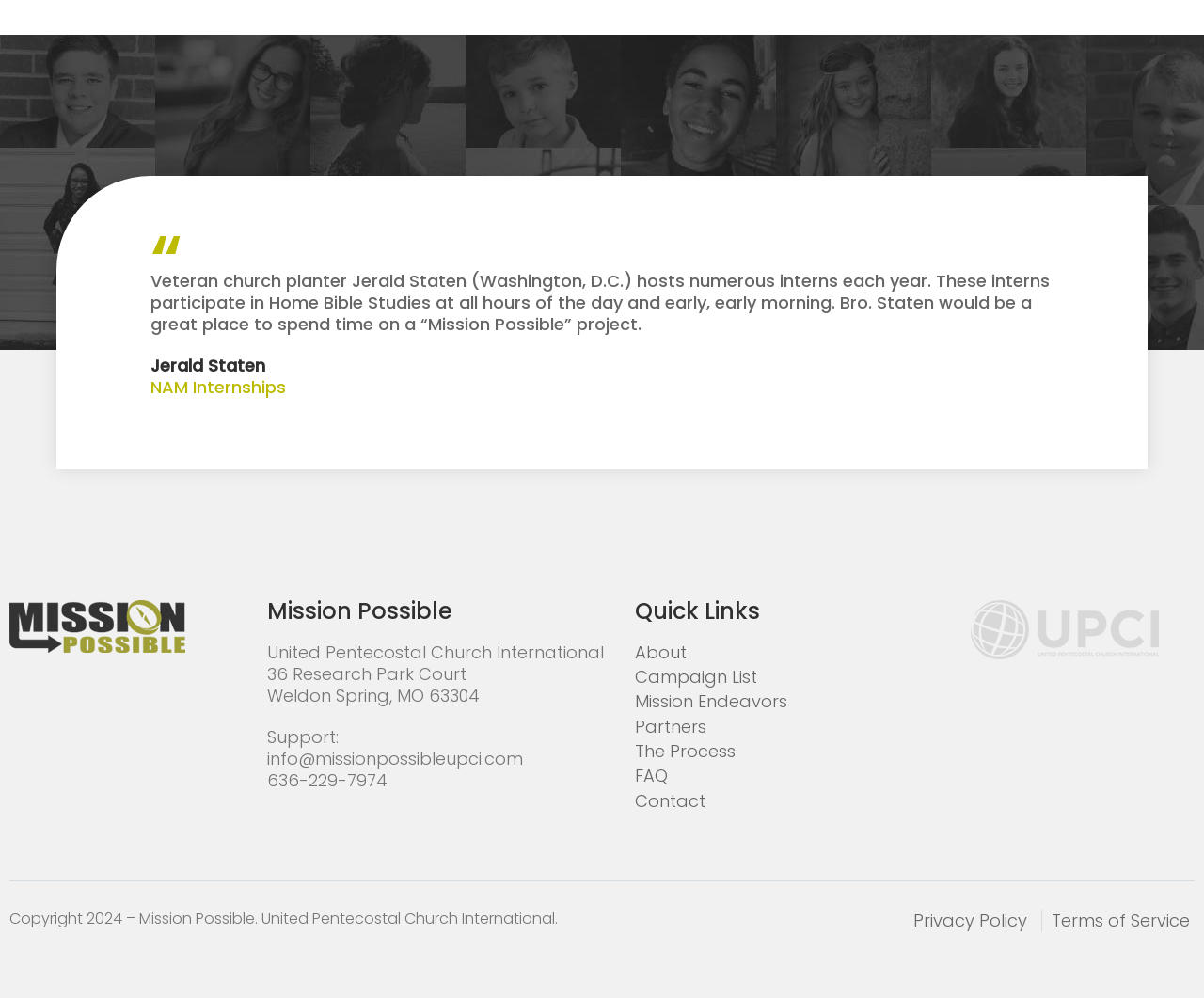Provide the bounding box coordinates, formatted as (top-left x, top-left y, bottom-right x, bottom-right y), with all values being floating point numbers between 0 and 1. Identify the bounding box of the UI element that matches the description: FAQ

[0.527, 0.766, 0.555, 0.789]